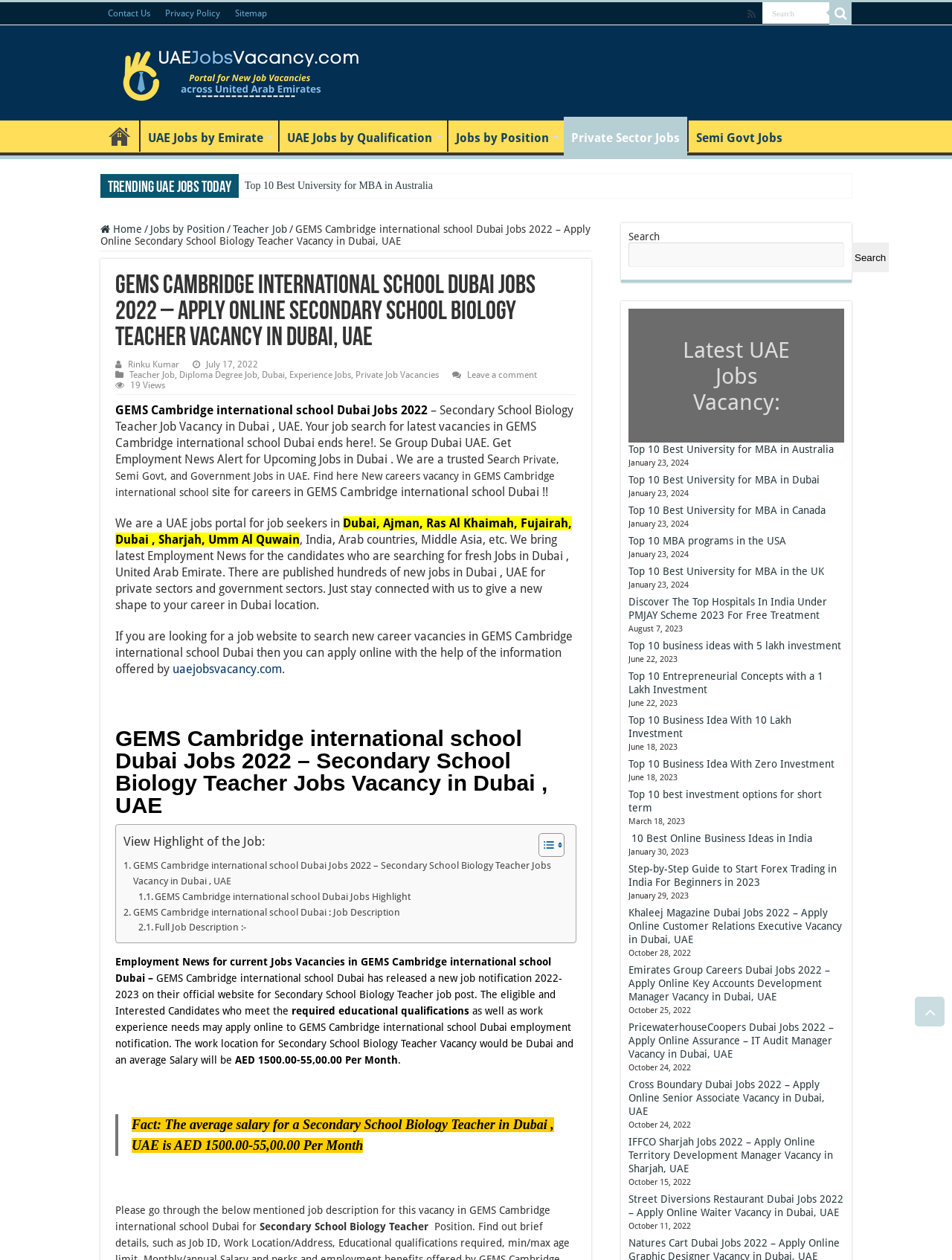Select the bounding box coordinates of the element I need to click to carry out the following instruction: "Search for a job".

[0.801, 0.002, 0.871, 0.019]